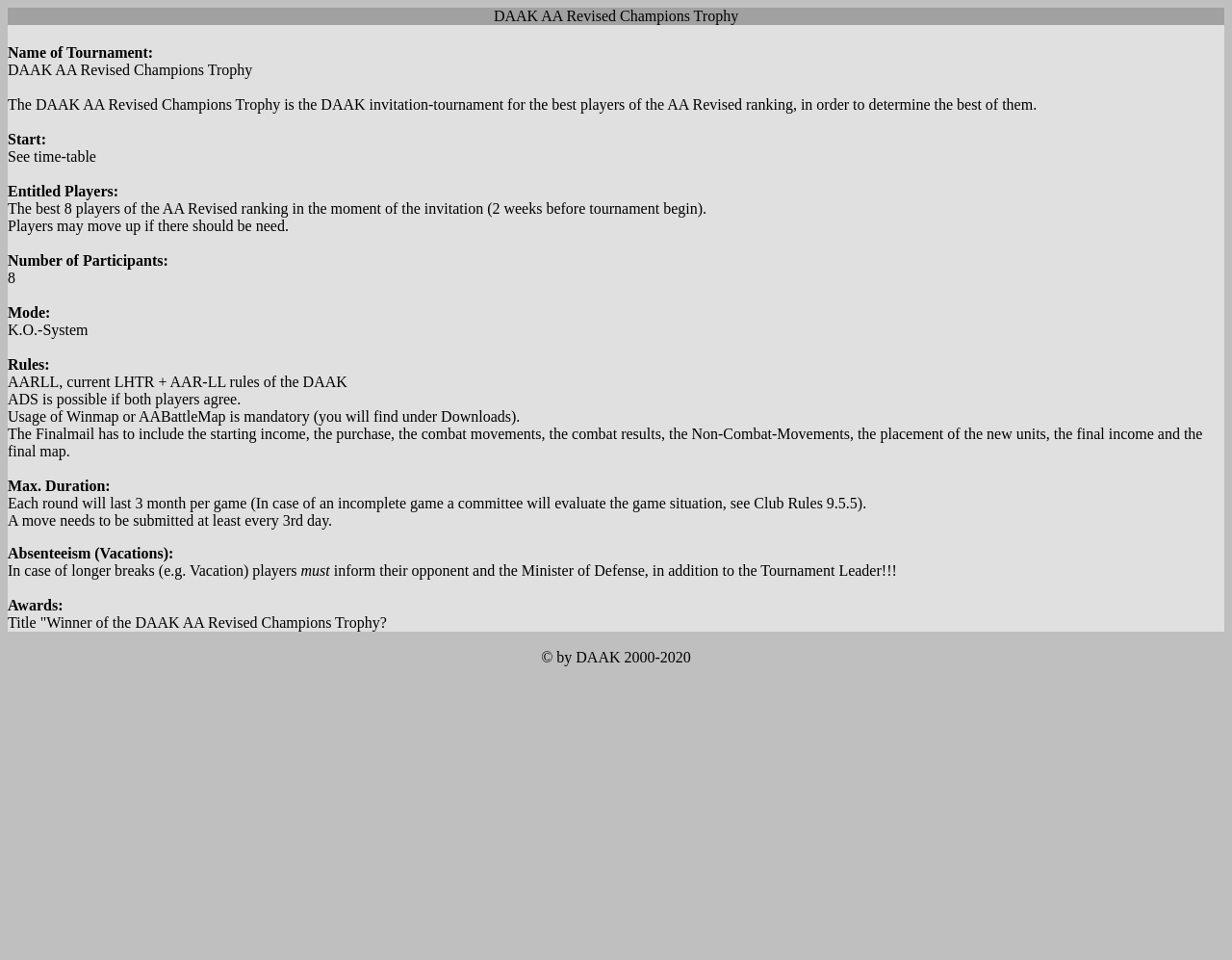Based on the visual content of the image, answer the question thoroughly: How many players are entitled to participate?

The number of entitled players is mentioned in the text 'The best 8 players of the AA Revised ranking in the moment of the invitation (2 weeks before tournament begin).' which is located in the first table cell of the second table row.